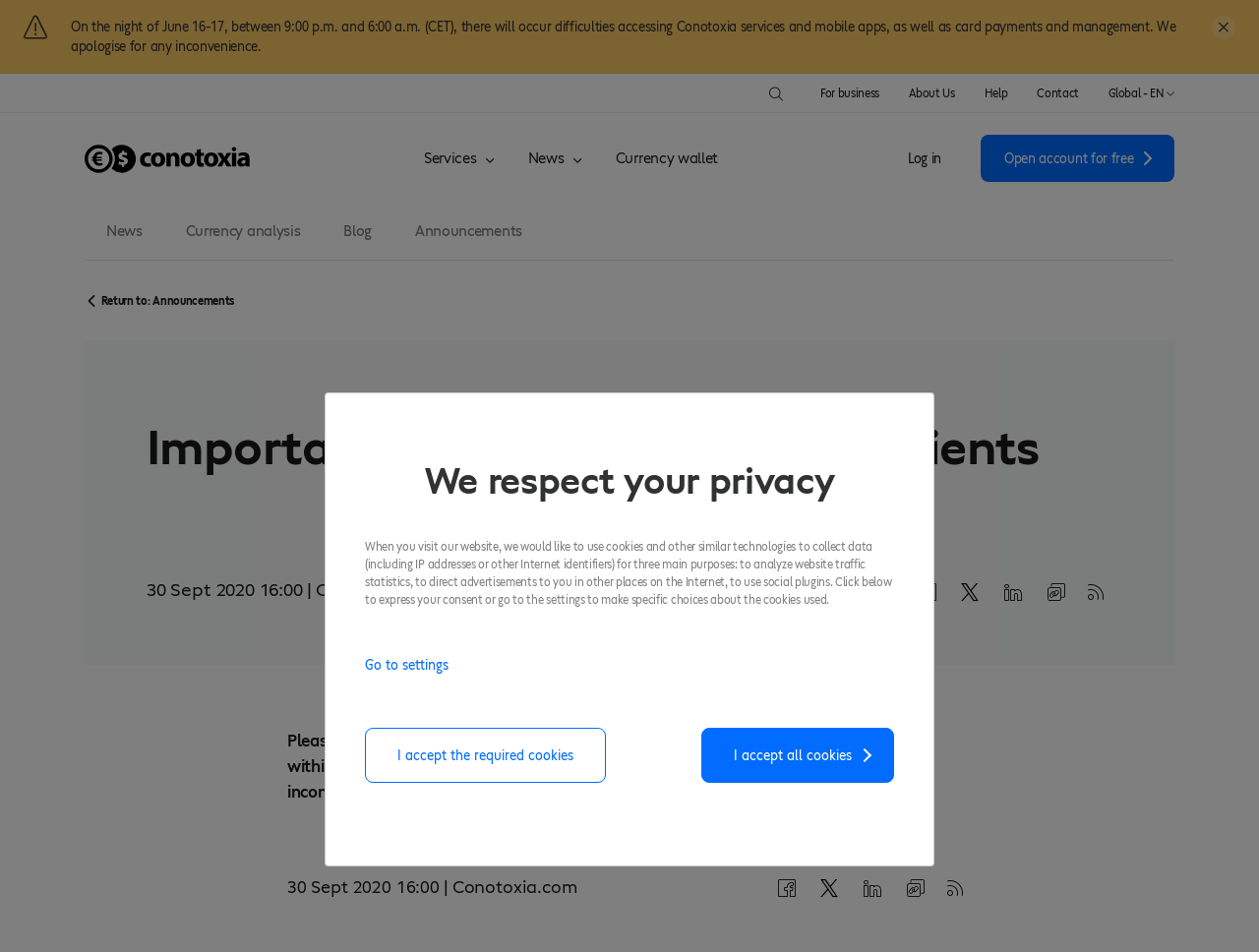Determine the primary headline of the webpage.

Important note for PEKAO bank clients